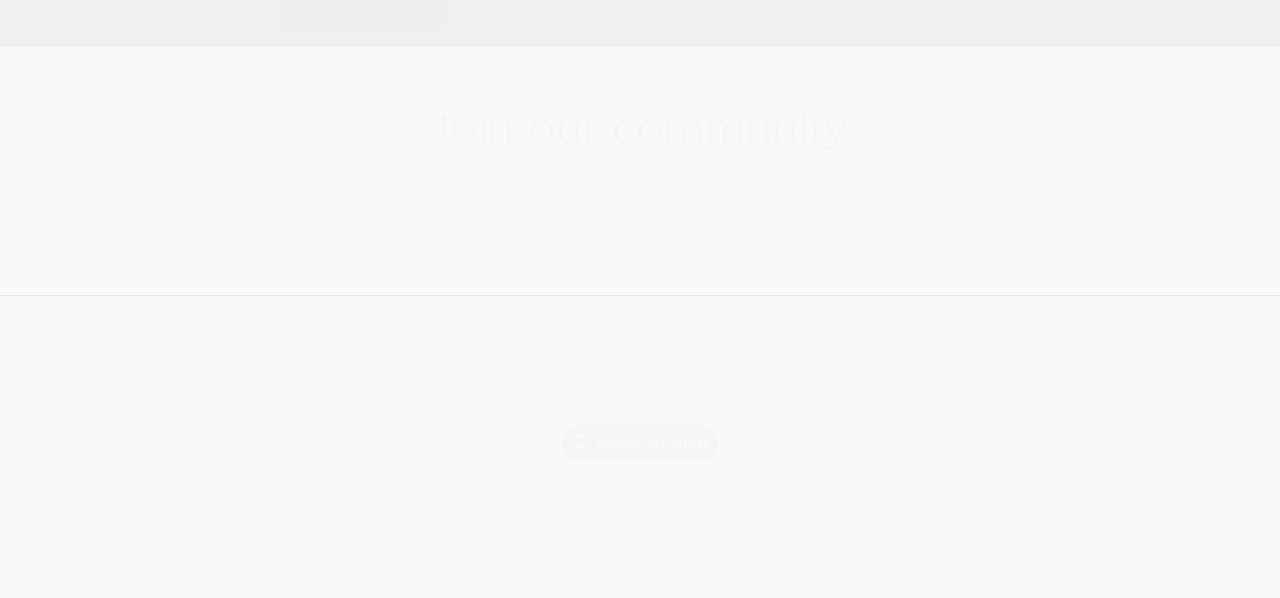From the webpage screenshot, predict the bounding box coordinates (top-left x, top-left y, bottom-right x, bottom-right y) for the UI element described here: Privacy Policy

[0.598, 0.634, 0.667, 0.693]